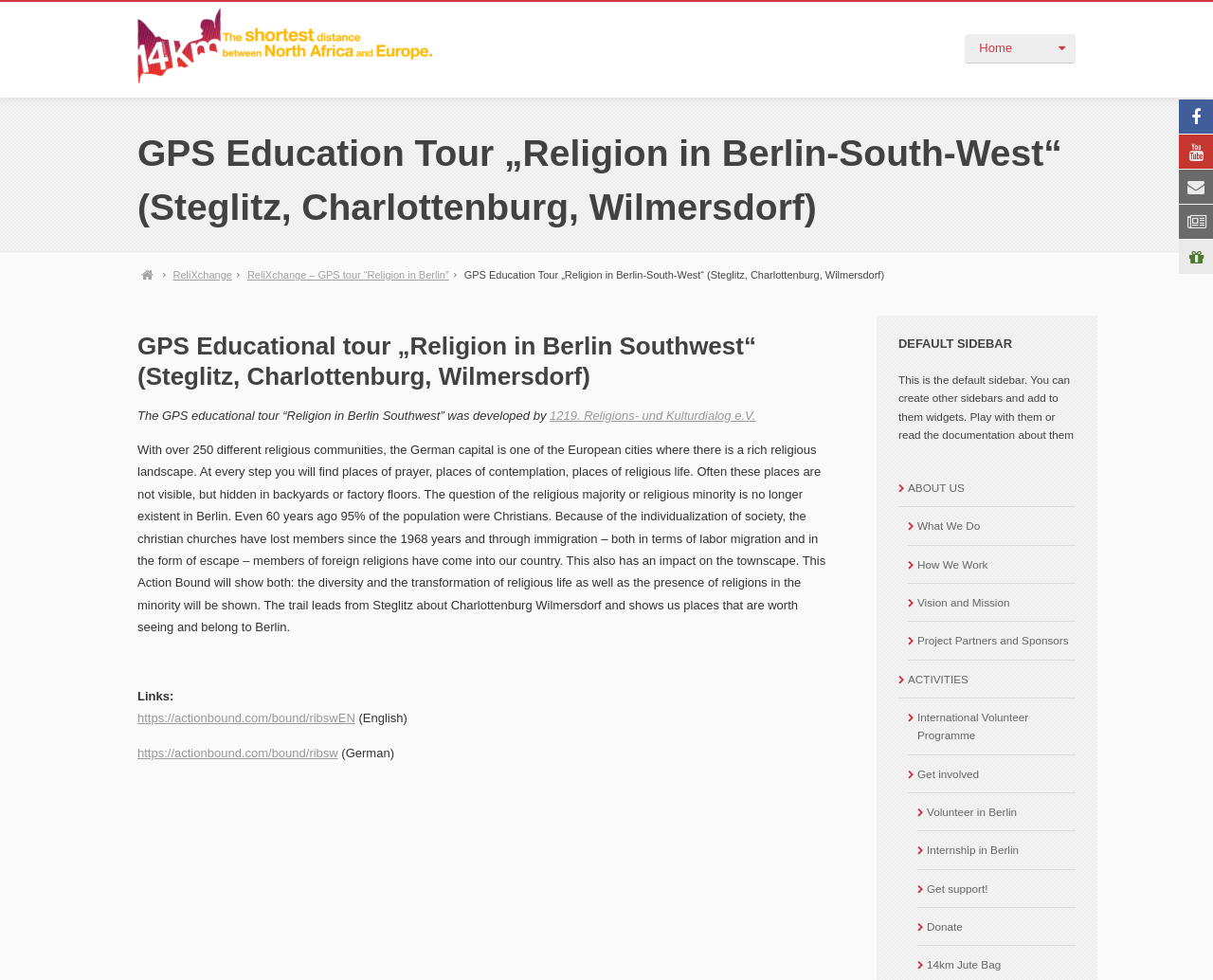Please determine the bounding box coordinates of the element to click on in order to accomplish the following task: "Read about the religious landscape in Berlin". Ensure the coordinates are four float numbers ranging from 0 to 1, i.e., [left, top, right, bottom].

[0.113, 0.452, 0.681, 0.647]